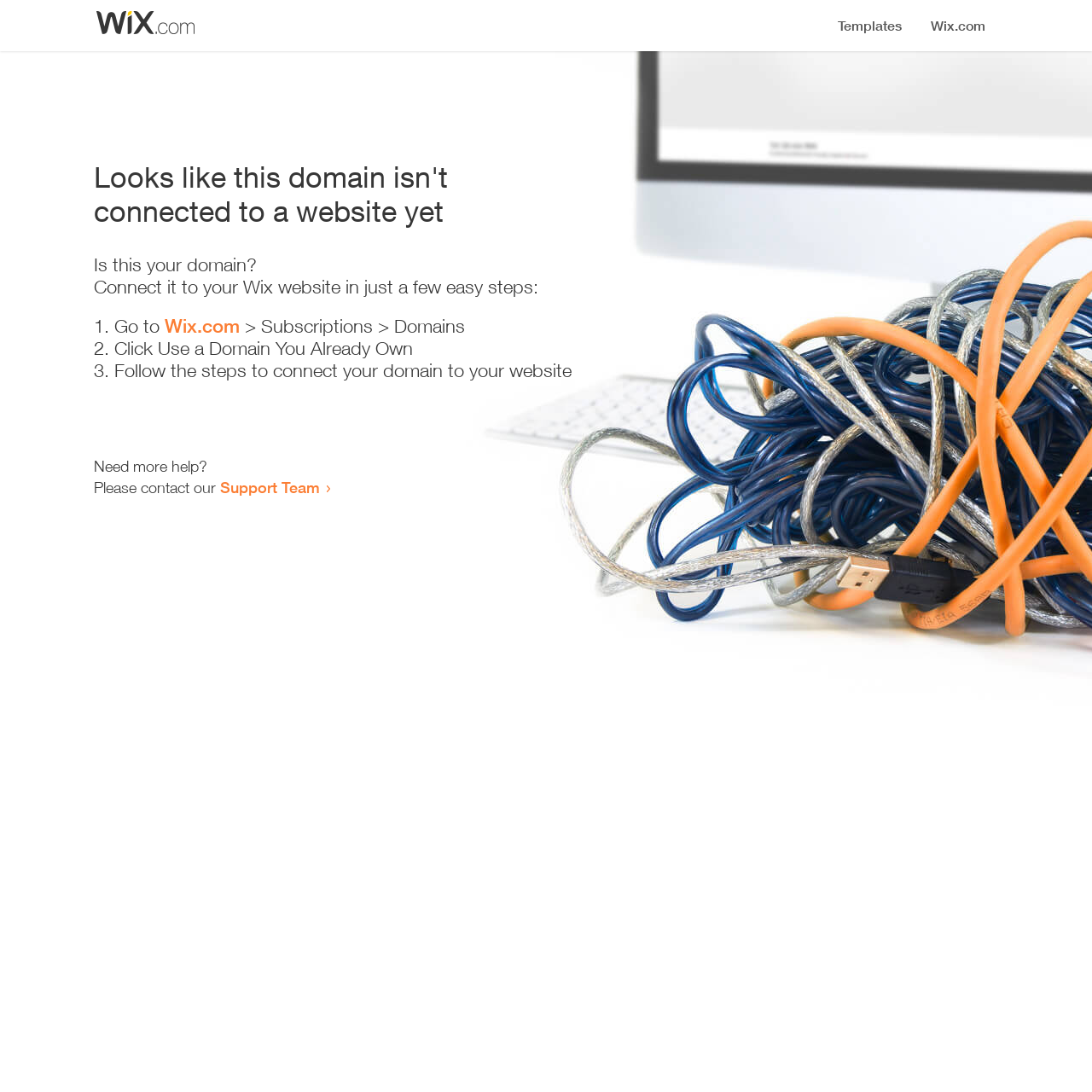What is the purpose of this webpage?
Using the image, provide a detailed and thorough answer to the question.

The webpage appears to be a guide for users to connect their domain to their Wix website, providing step-by-step instructions and support resources.